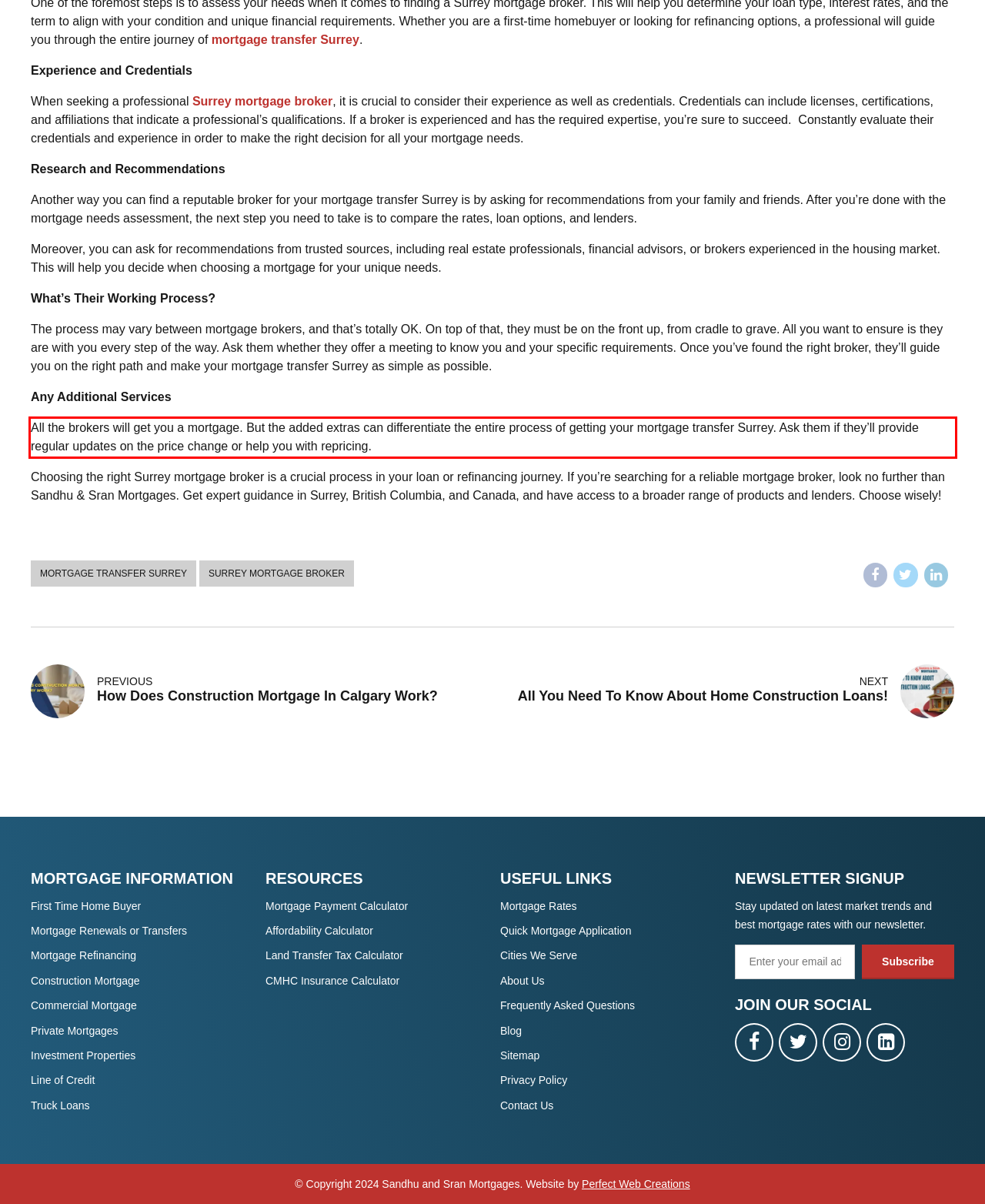You have a screenshot of a webpage, and there is a red bounding box around a UI element. Utilize OCR to extract the text within this red bounding box.

All the brokers will get you a mortgage. But the added extras can differentiate the entire process of getting your mortgage transfer Surrey. Ask them if they’ll provide regular updates on the price change or help you with repricing.